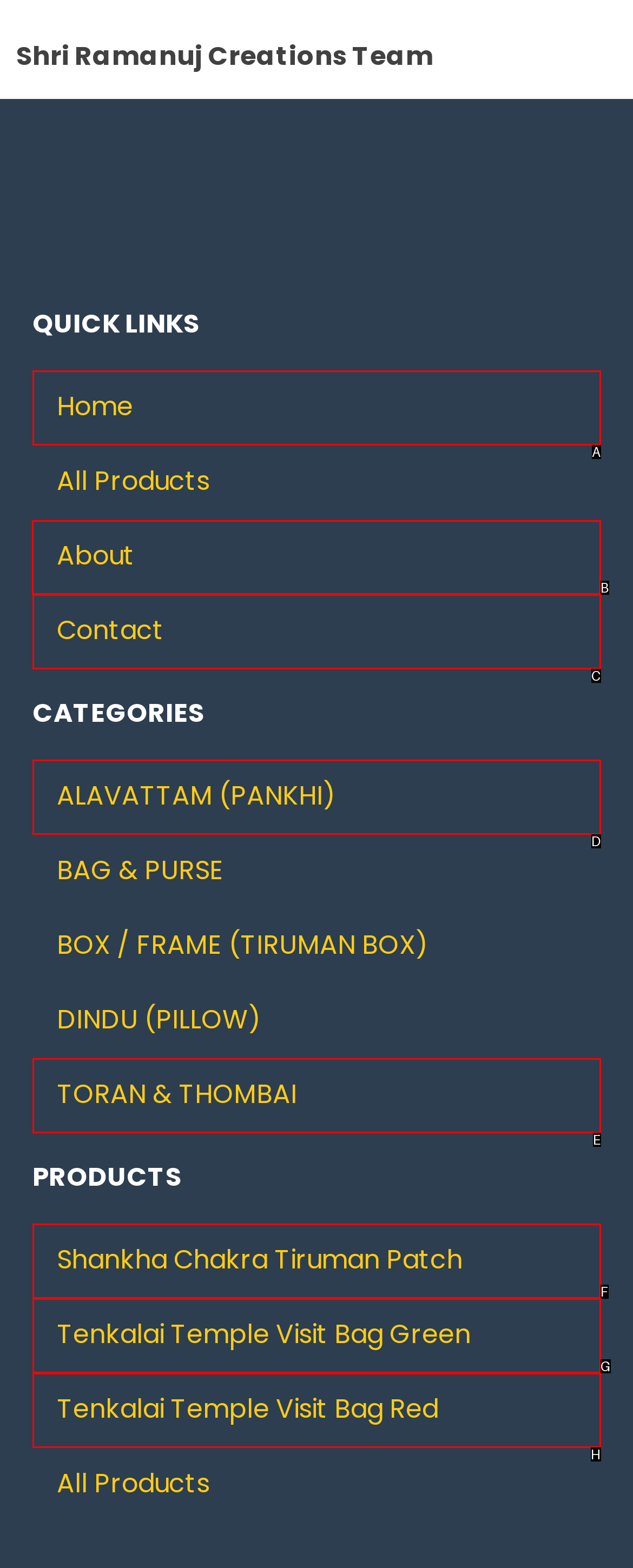Identify the appropriate choice to fulfill this task: learn about the company
Respond with the letter corresponding to the correct option.

B